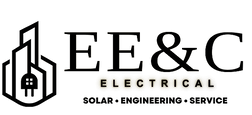What does the stylized graphic element represent?
Using the image, answer in one word or phrase.

A building or structure